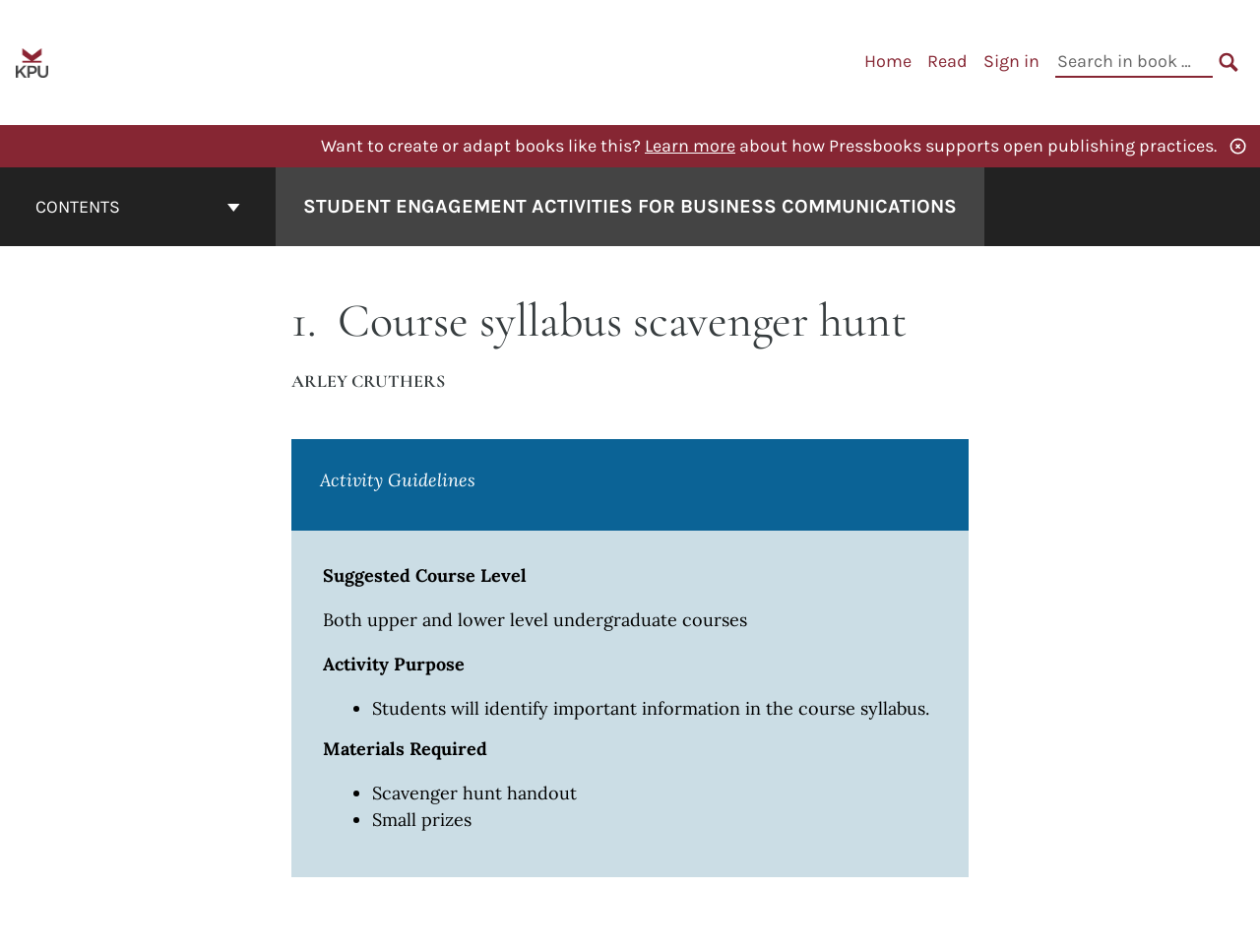What is required for the activity?
Use the information from the image to give a detailed answer to the question.

The materials required section lists the scavenger hunt handout and small prizes as the necessary items for the activity, indicating that these are essential for the successful completion of the course syllabus scavenger hunt.